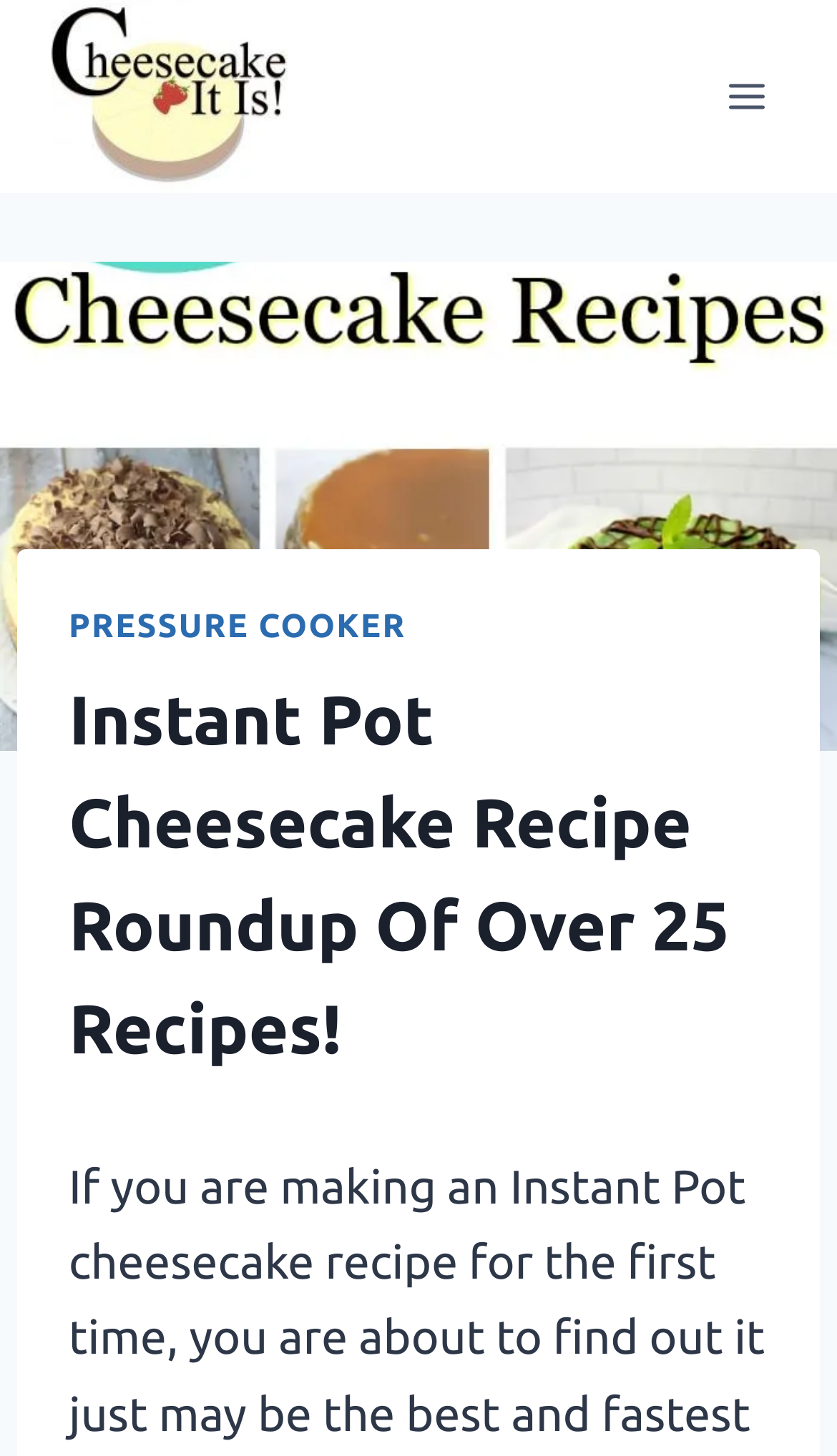Produce an extensive caption that describes everything on the webpage.

This webpage is about an Instant Pot cheesecake recipe roundup, featuring over 25 recipes. At the top left corner, there is a logo with the text "Cheesecake It Is!" which is also a clickable link. To the right of the logo, there is a button labeled "Open menu". 

Below the logo and the button, there is a large image that spans the entire width of the page, showcasing a collage of various cheesecakes with a text overlay in the middle. 

On top of the image, there is a header section with two elements. On the left, there is a link labeled "PRESSURE COOKER", and to its right, there is a heading that reads "Instant Pot Cheesecake Recipe Roundup Of Over 25 Recipes!", which is the title of the webpage.